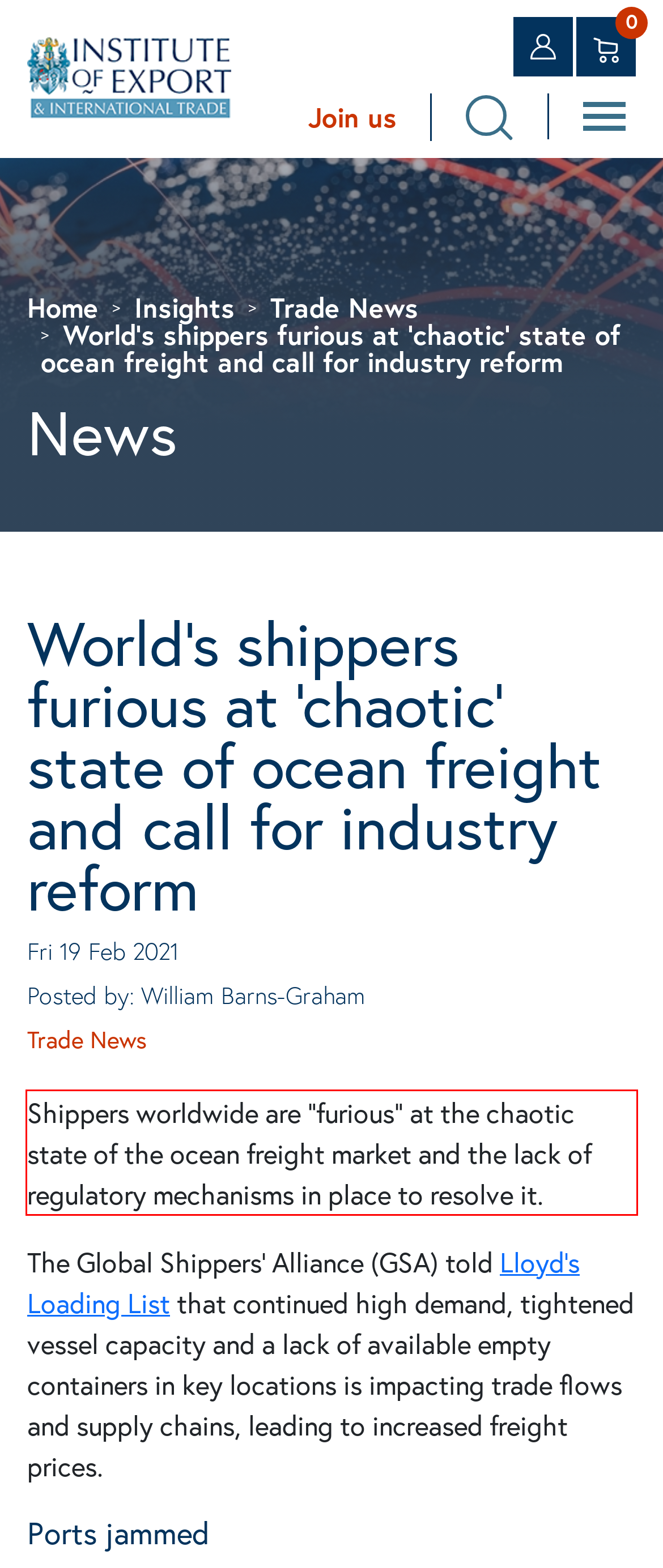Please examine the webpage screenshot and extract the text within the red bounding box using OCR.

Shippers worldwide are “furious” at the chaotic state of the ocean freight market and the lack of regulatory mechanisms in place to resolve it.